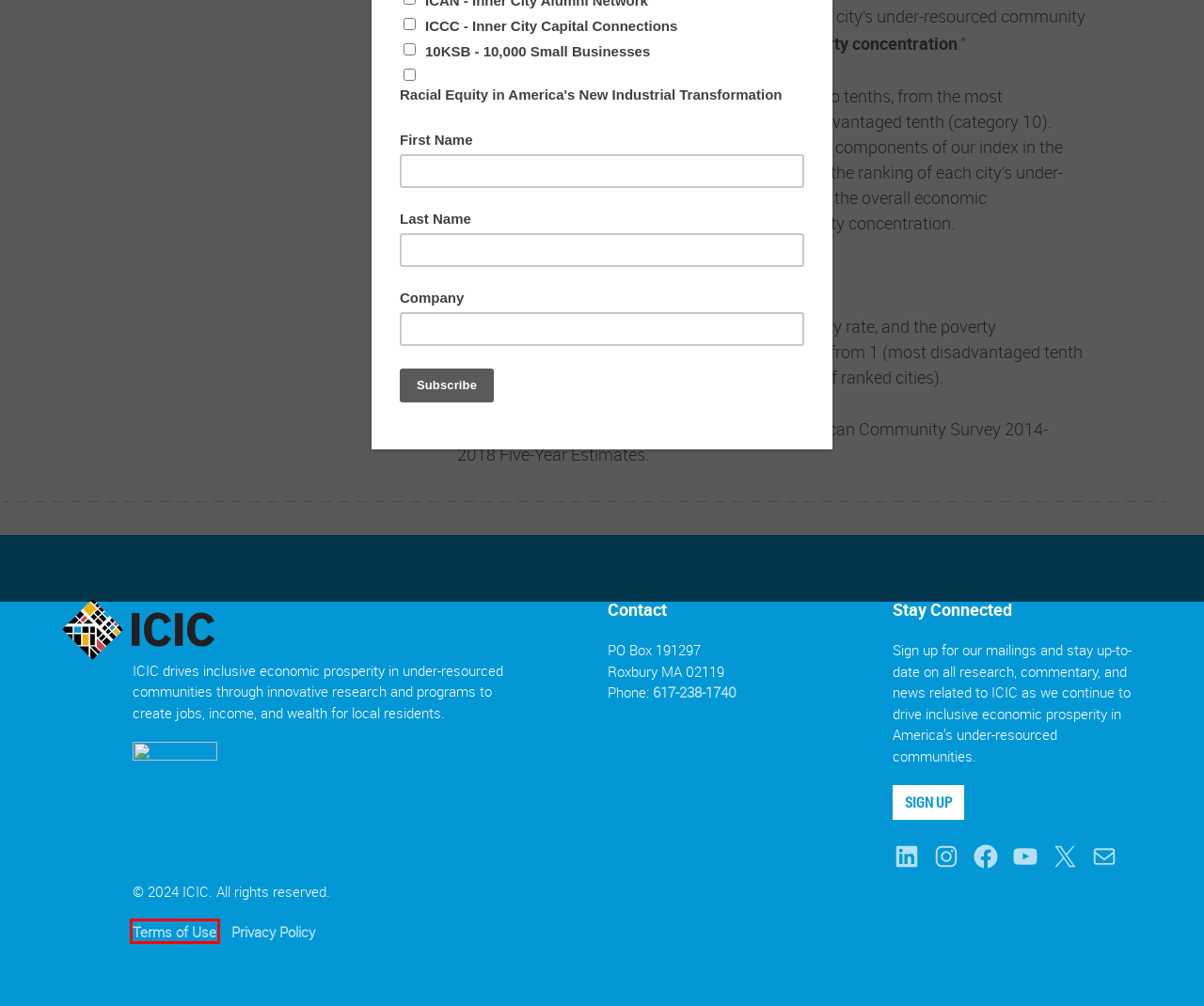Examine the screenshot of the webpage, which includes a red bounding box around an element. Choose the best matching webpage description for the page that will be displayed after clicking the element inside the red bounding box. Here are the candidates:
A. Program Evaluation - ICIC
B. Insights - ICIC
C. Terms of Use - ICIC
D. 10,000 Small Businesses - ICIC
E. Team Archives - ICIC
F. Donate Now - ICIC
G. Privacy Policy - ICIC
H. Inner City Alumni Network - ICIC

C